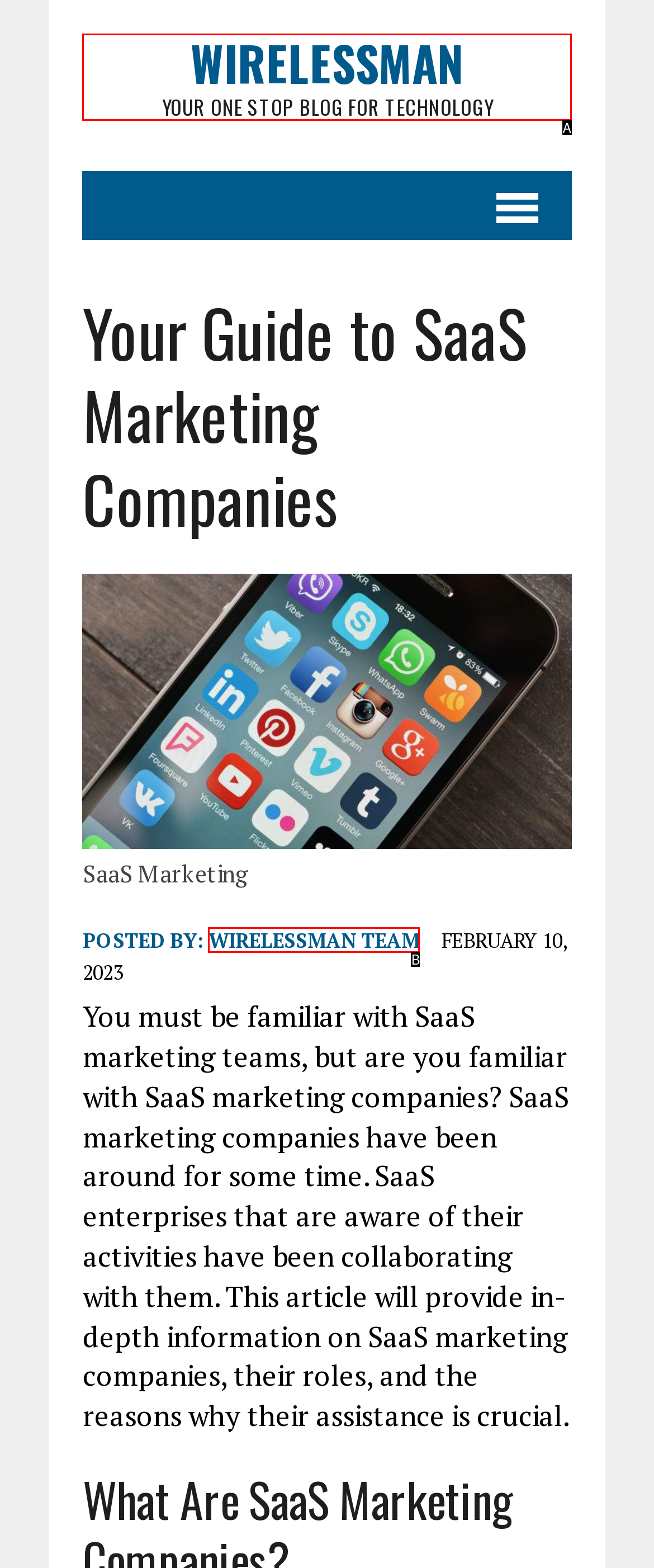Which HTML element among the options matches this description: Wirelessman team? Answer with the letter representing your choice.

B